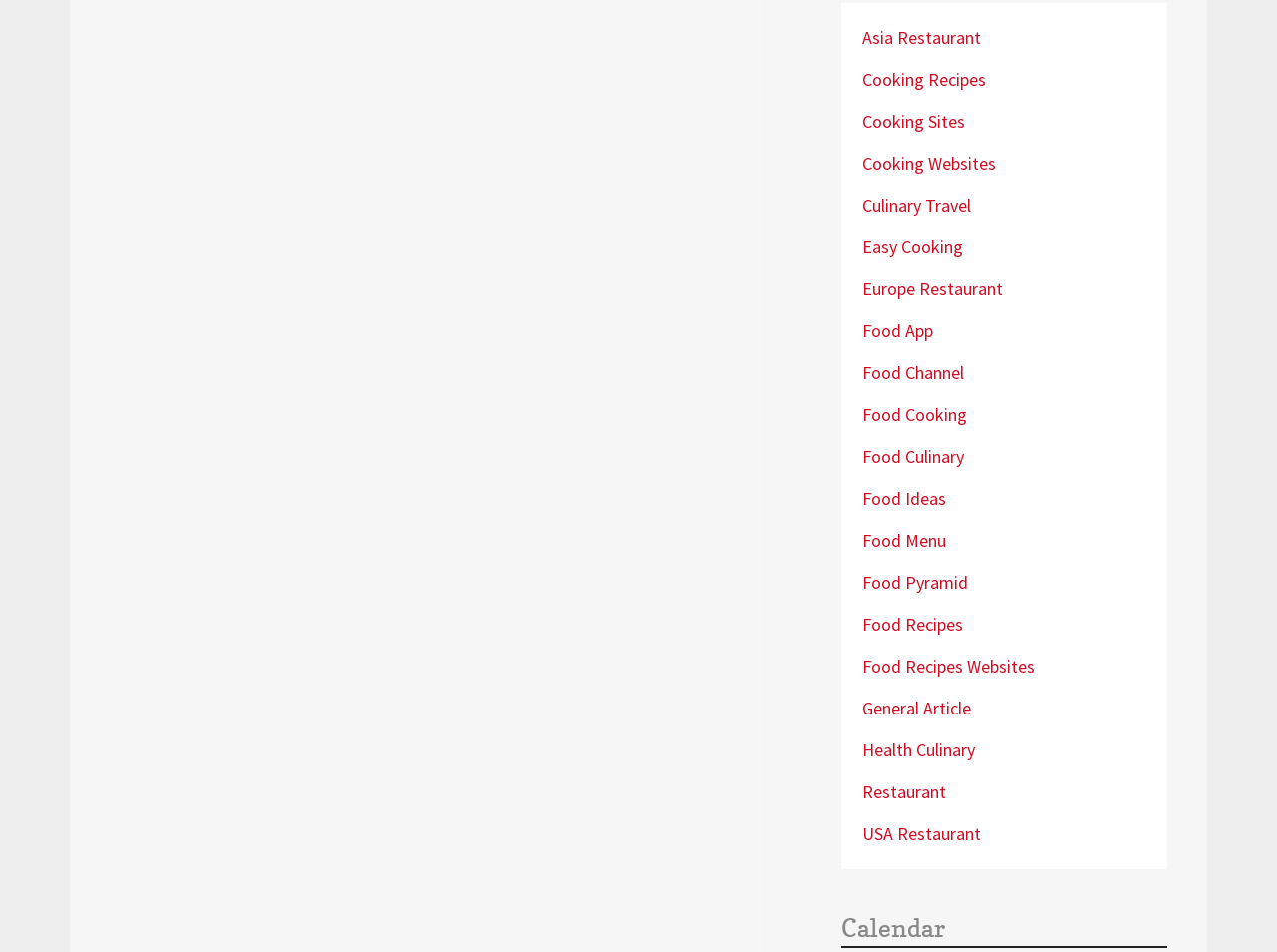How many links are related to food on the webpage?
Use the information from the screenshot to give a comprehensive response to the question.

I counted the links that contain the word 'food' or are related to food, such as 'Food App', 'Food Channel', 'Food Cooking', 'Food Culinary', 'Food Ideas', 'Food Menu', 'Food Pyramid', 'Food Recipes', and 'Food Recipes Websites'. There are 14 links in total.